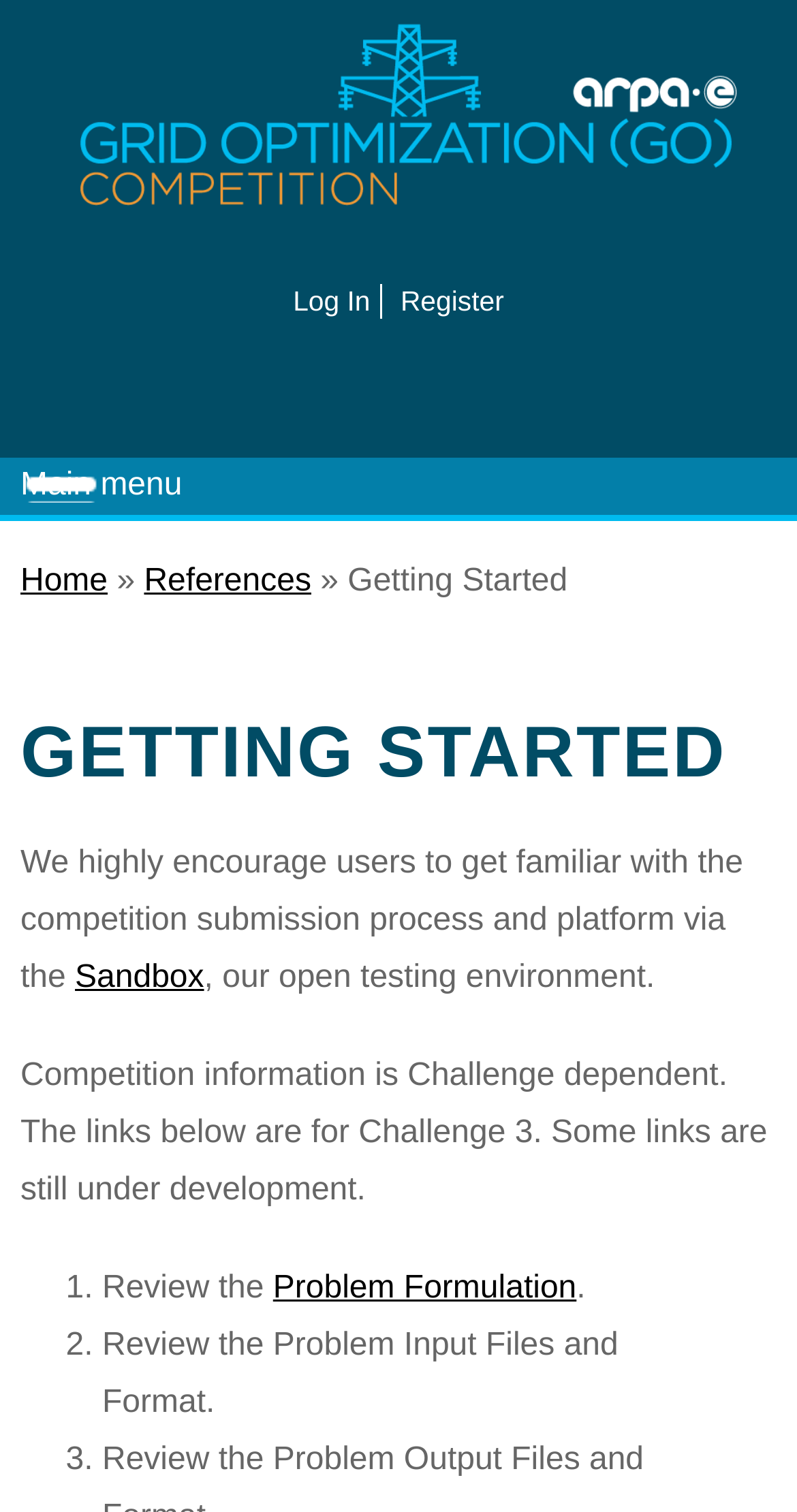Please identify the bounding box coordinates of the area that needs to be clicked to fulfill the following instruction: "Go to Home."

[0.026, 0.373, 0.135, 0.396]